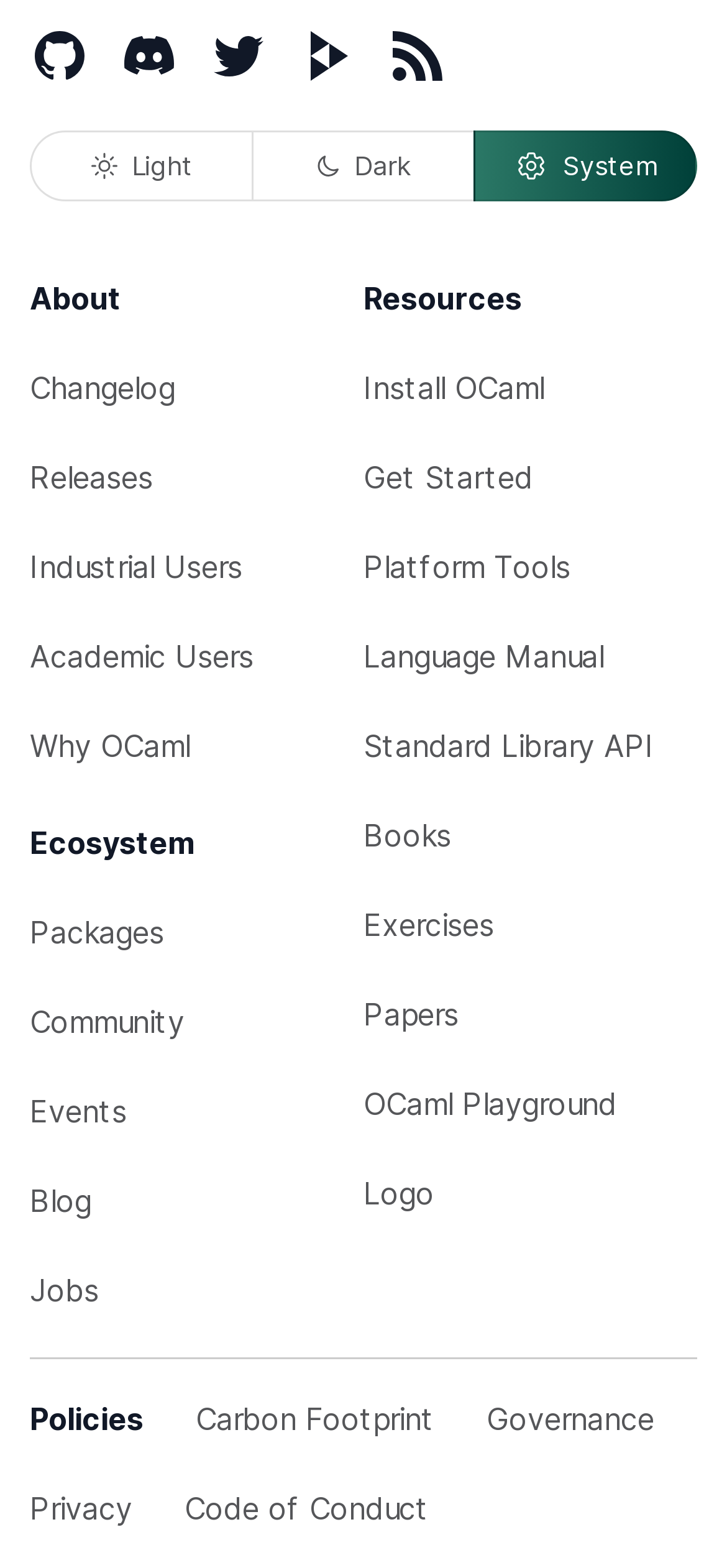How many social media links are available?
Using the visual information, respond with a single word or phrase.

4